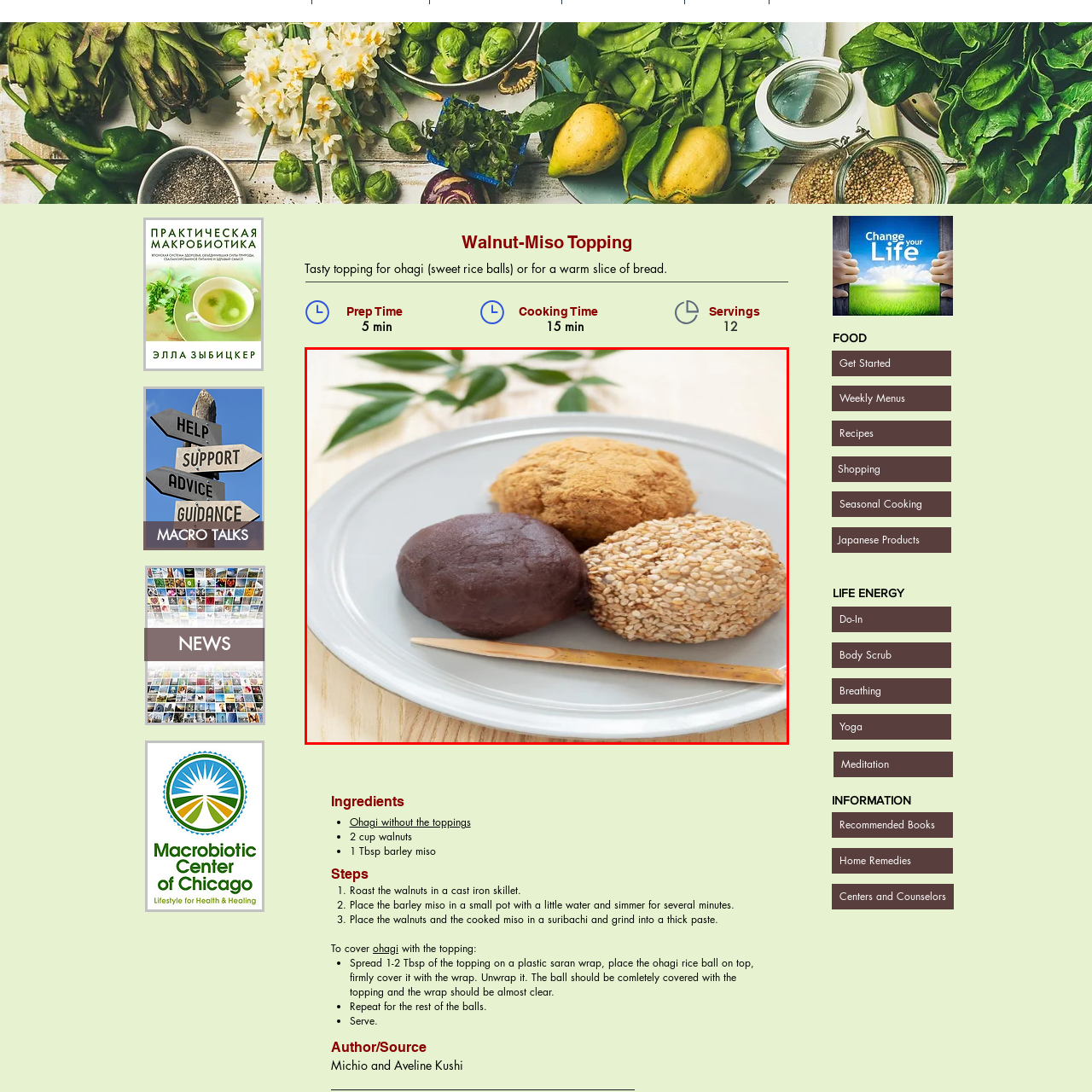What is the purpose of the bamboo skewer?
Please review the image inside the red bounding box and answer using a single word or phrase.

intended enjoyment